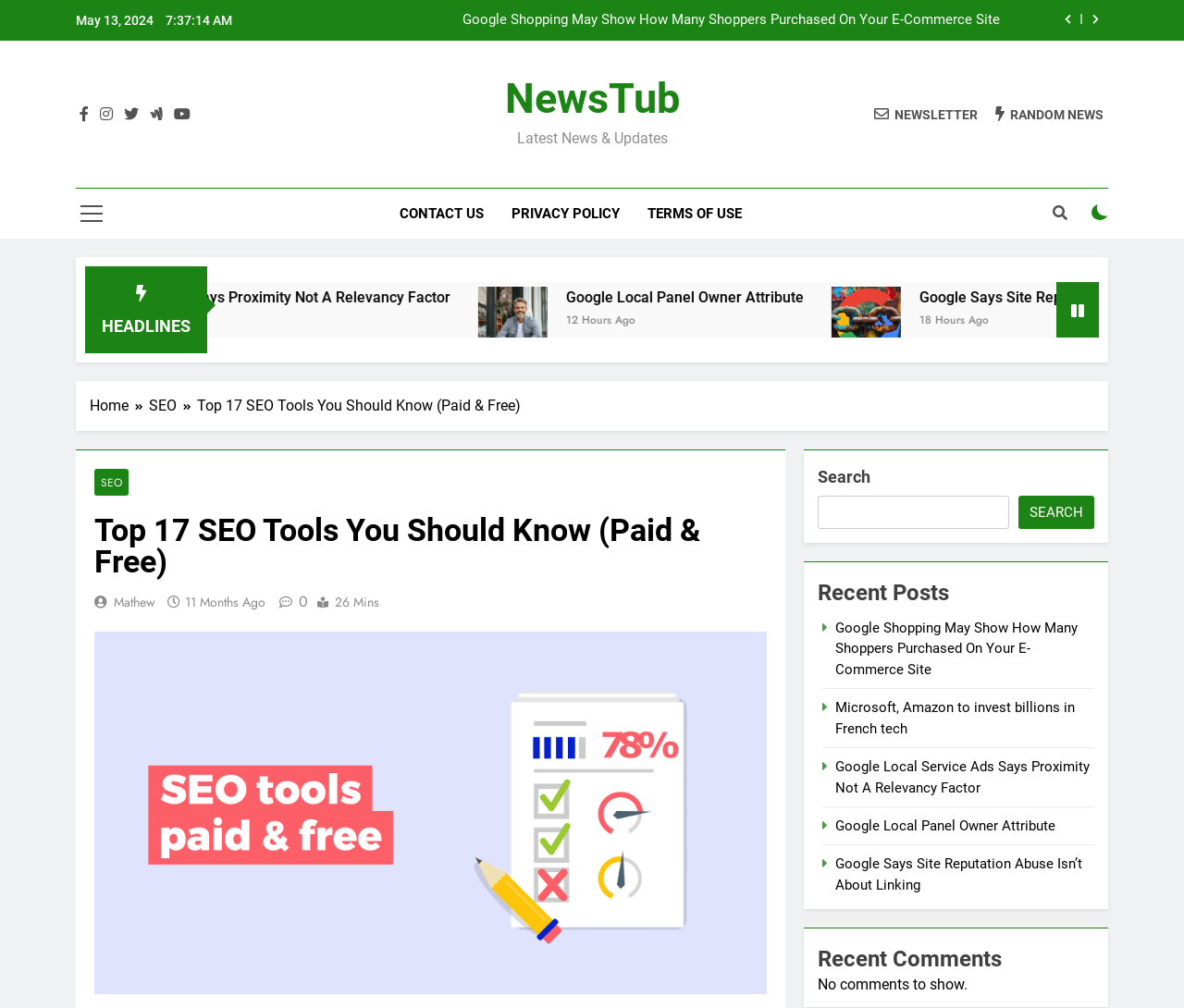Can you determine the main header of this webpage?

Top 17 SEO Tools You Should Know (Paid & Free)